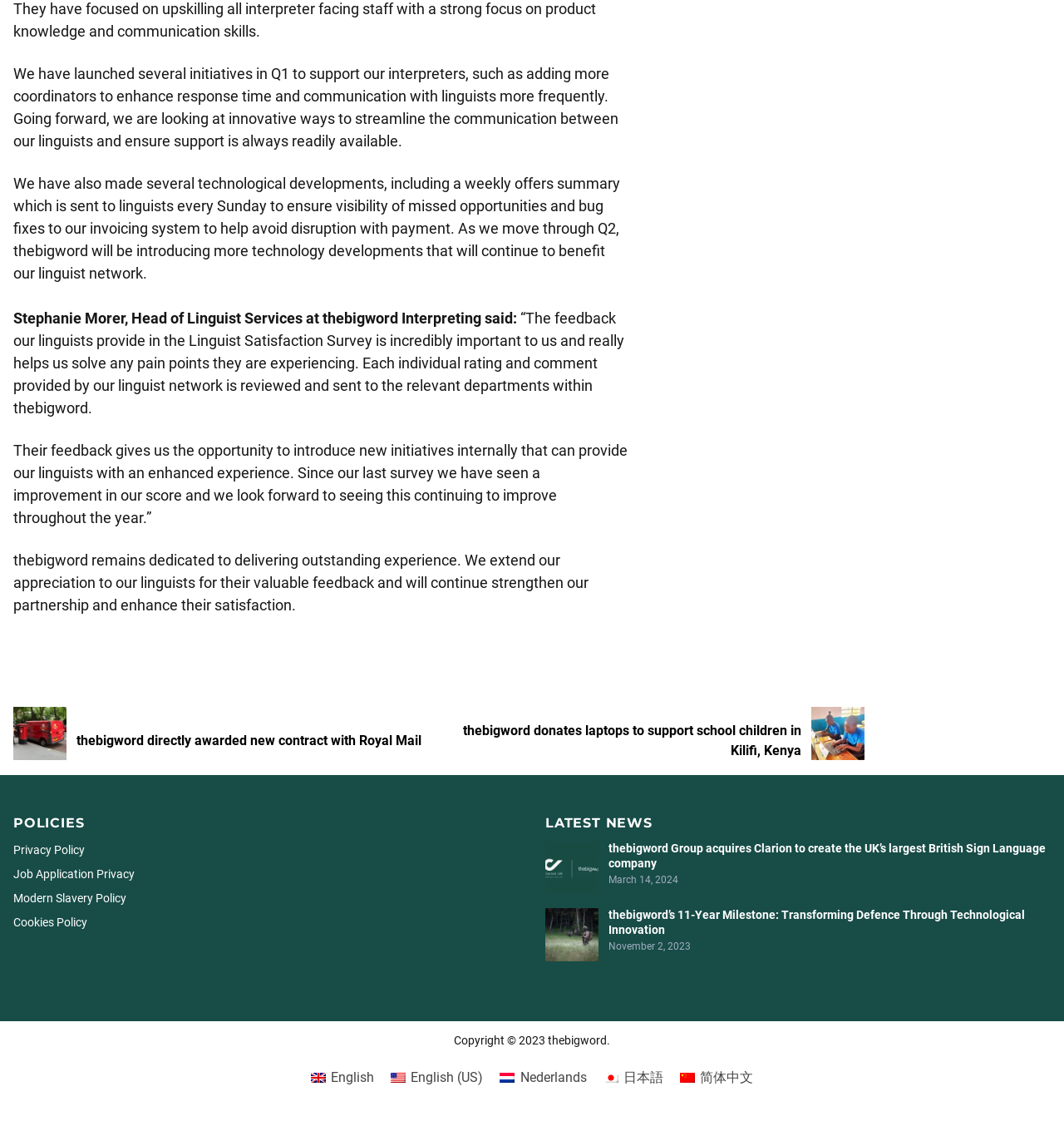Kindly determine the bounding box coordinates for the area that needs to be clicked to execute this instruction: "Go to previous post".

[0.072, 0.64, 0.144, 0.651]